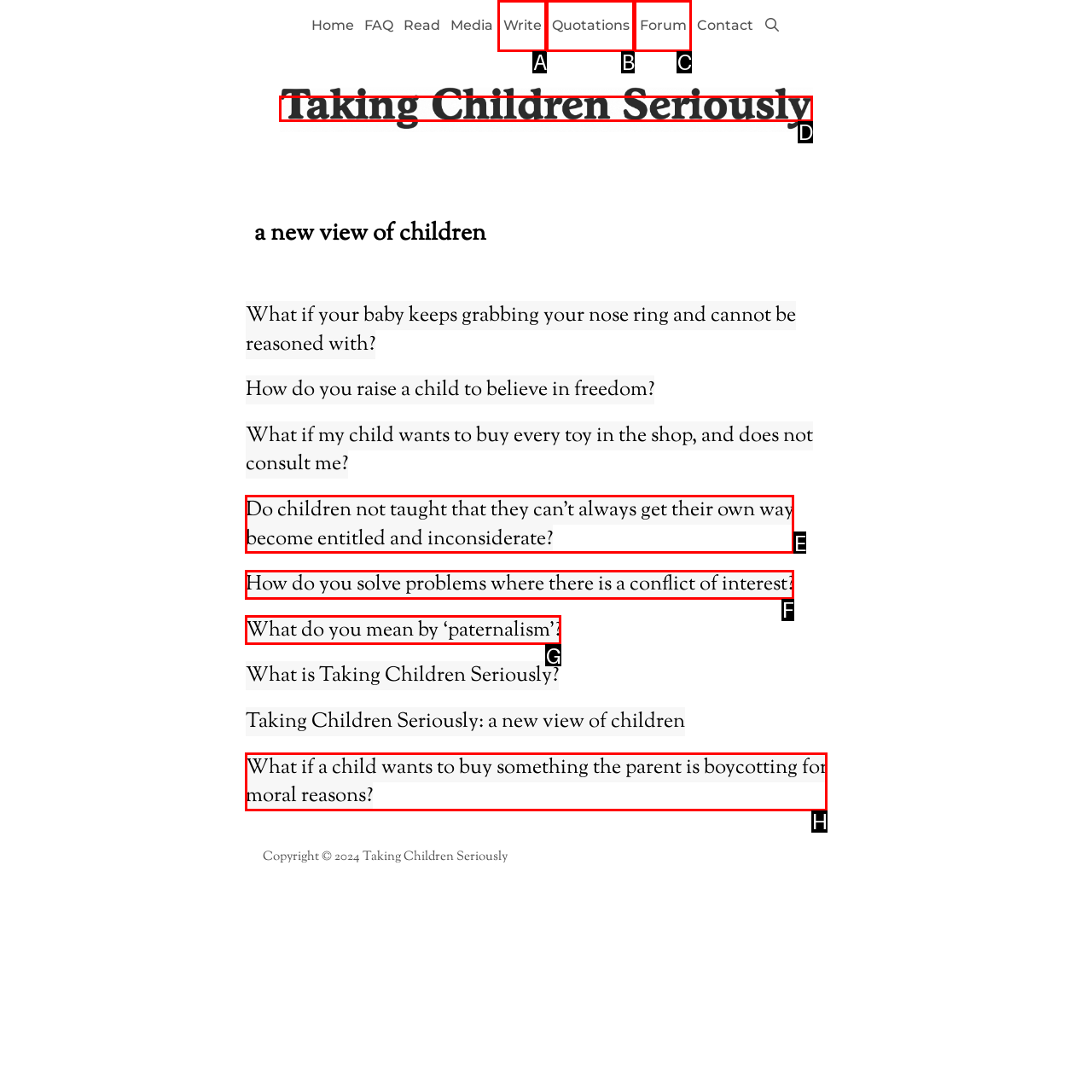Match the HTML element to the description: alt="Taking Children Seriously". Answer with the letter of the correct option from the provided choices.

D